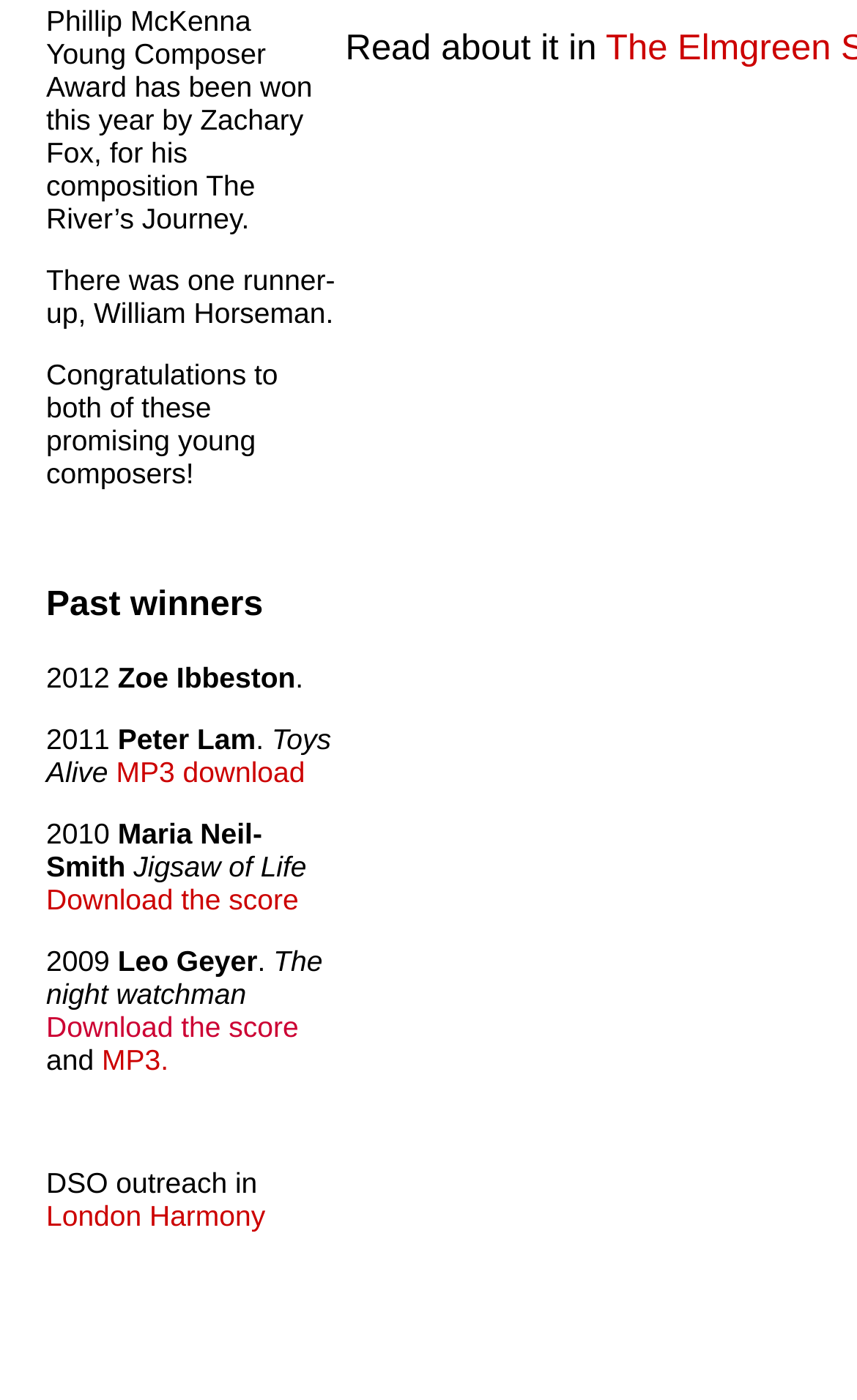Identify and provide the bounding box for the element described by: "London Harmony".

[0.054, 0.857, 0.31, 0.88]